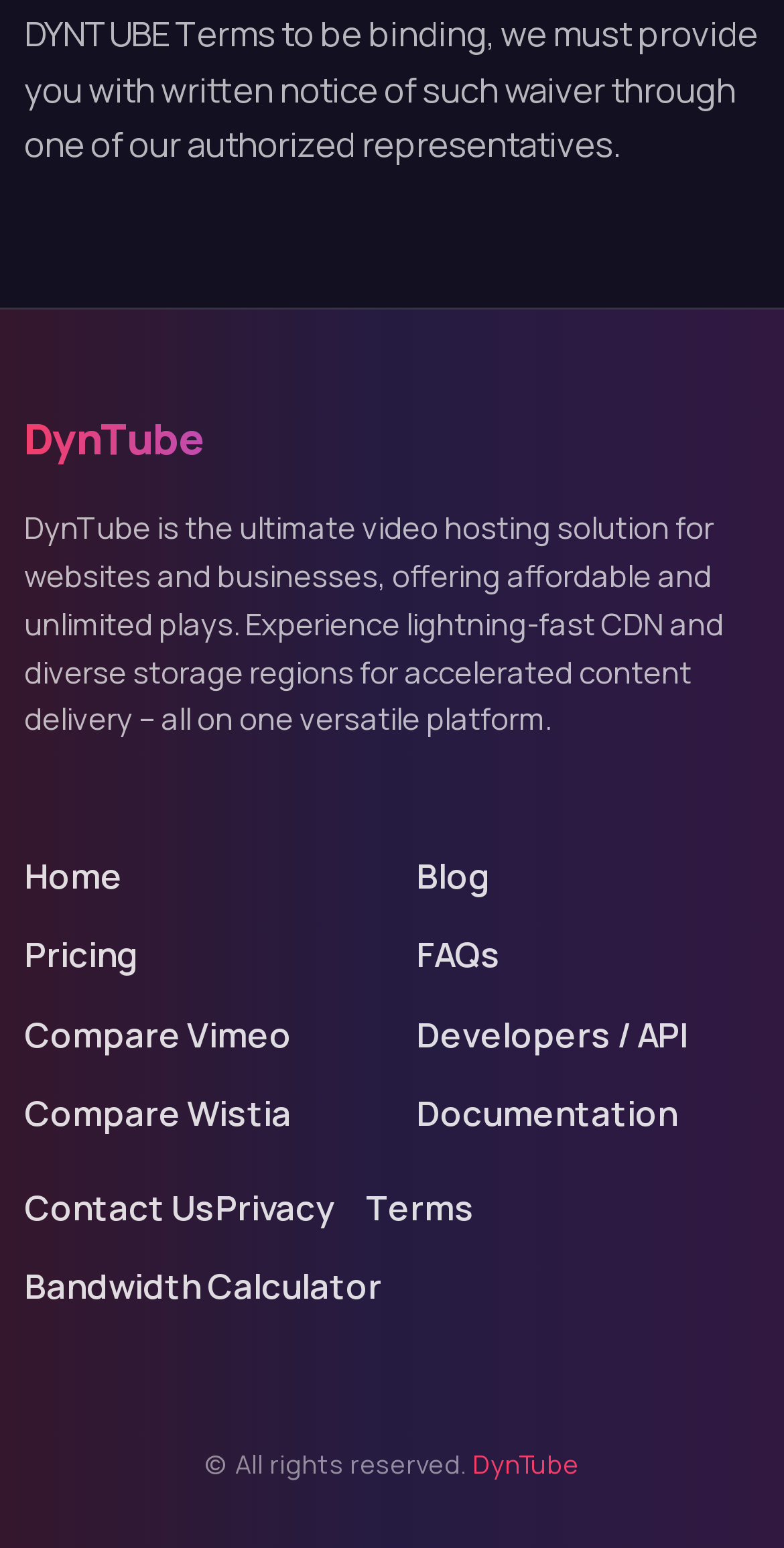Please identify the bounding box coordinates of the element's region that I should click in order to complete the following instruction: "calculate bandwidth". The bounding box coordinates consist of four float numbers between 0 and 1, i.e., [left, top, right, bottom].

[0.031, 0.808, 0.487, 0.859]